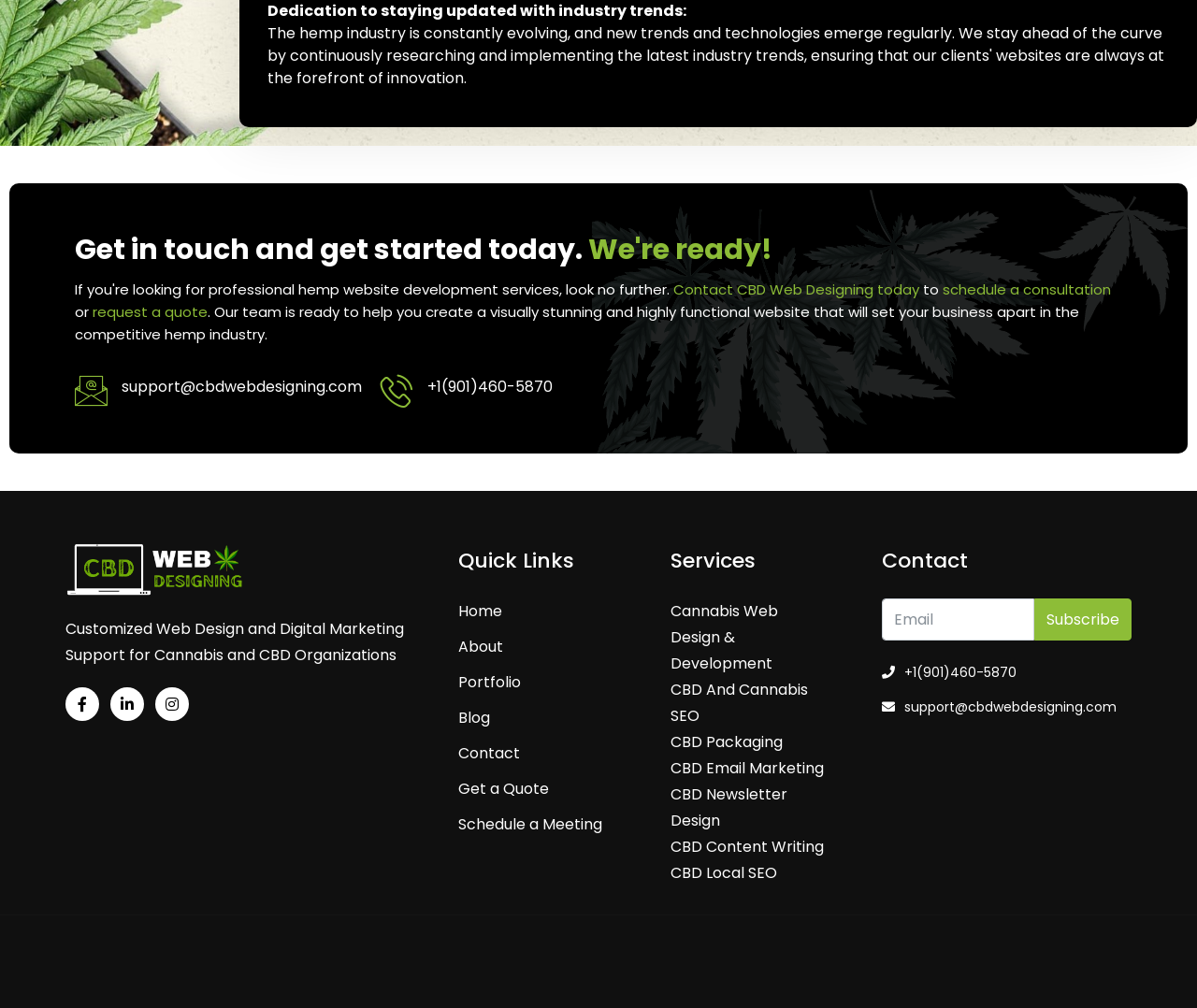Please identify the bounding box coordinates of the region to click in order to complete the task: "Get a Quote". The coordinates must be four float numbers between 0 and 1, specified as [left, top, right, bottom].

[0.383, 0.77, 0.459, 0.796]